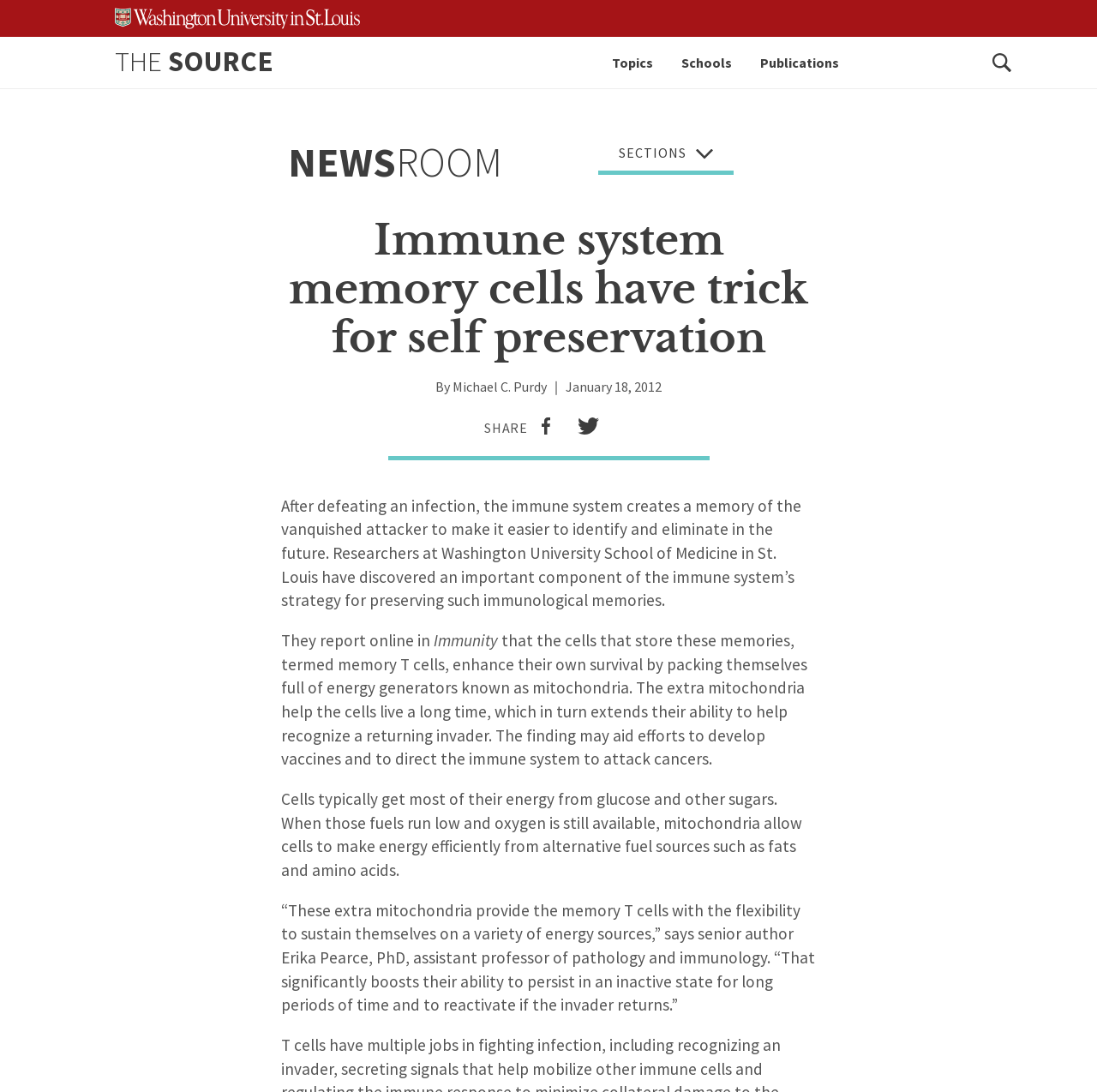What is the topic of the research mentioned in the webpage?
Answer the question with a single word or phrase, referring to the image.

Immune system